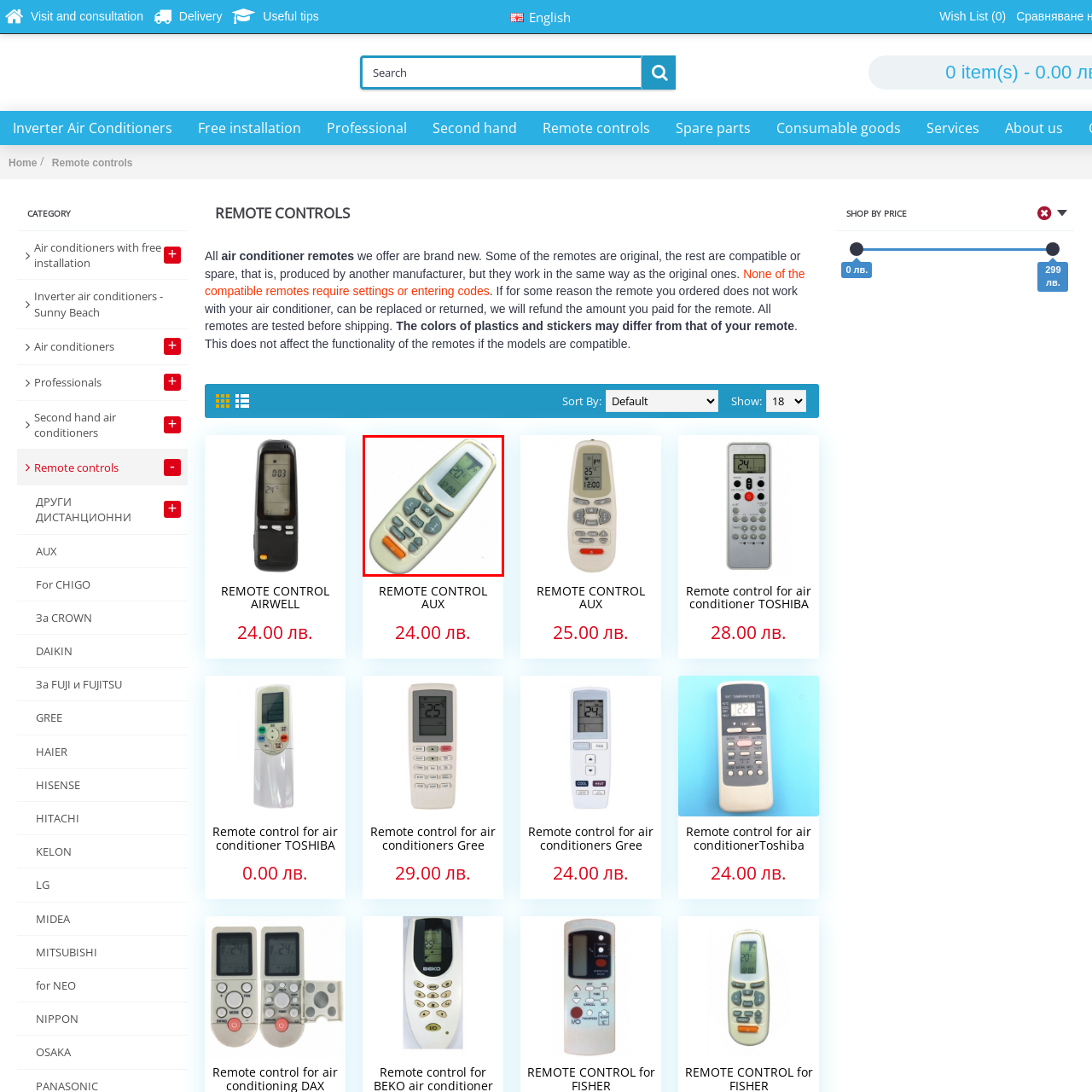What is the price of the remote control?
Look closely at the image marked with a red bounding box and answer the question with as much detail as possible, drawing from the image.

The listed price of the remote control is 24.00 лв, which is part of a collection that emphasizes affordability and functionality.